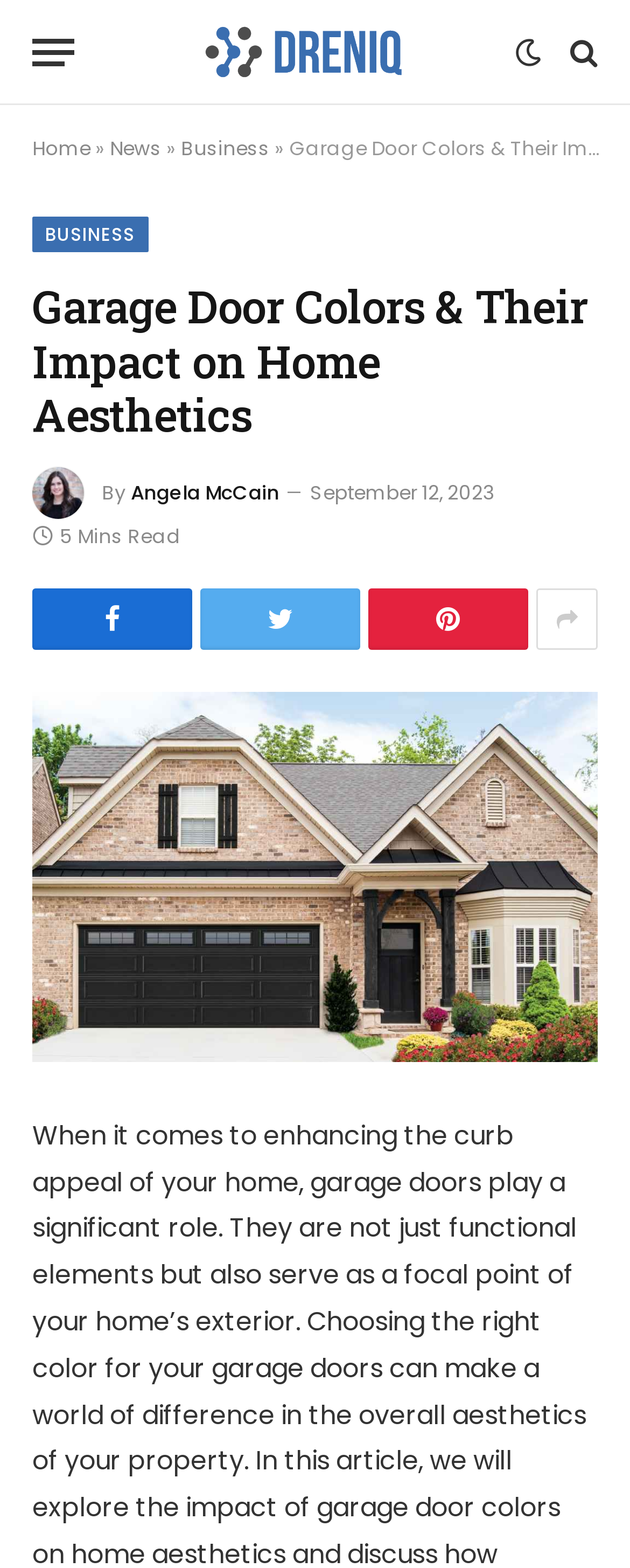Please provide a brief answer to the question using only one word or phrase: 
What is the topic of this article?

Garage Door Colors